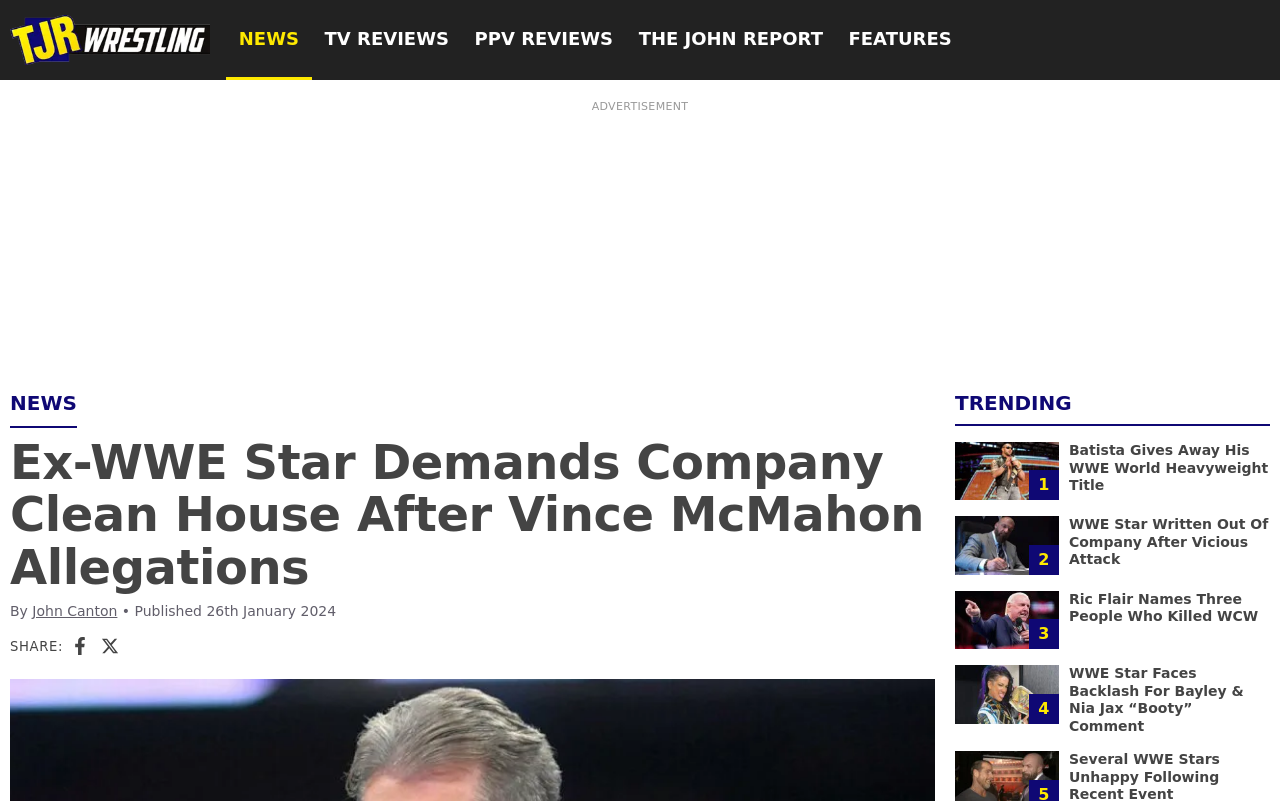Given the description reception@sigtto.org, predict the bounding box coordinates of the UI element. Ensure the coordinates are in the format (top-left x, top-left y, bottom-right x, bottom-right y) and all values are between 0 and 1.

None